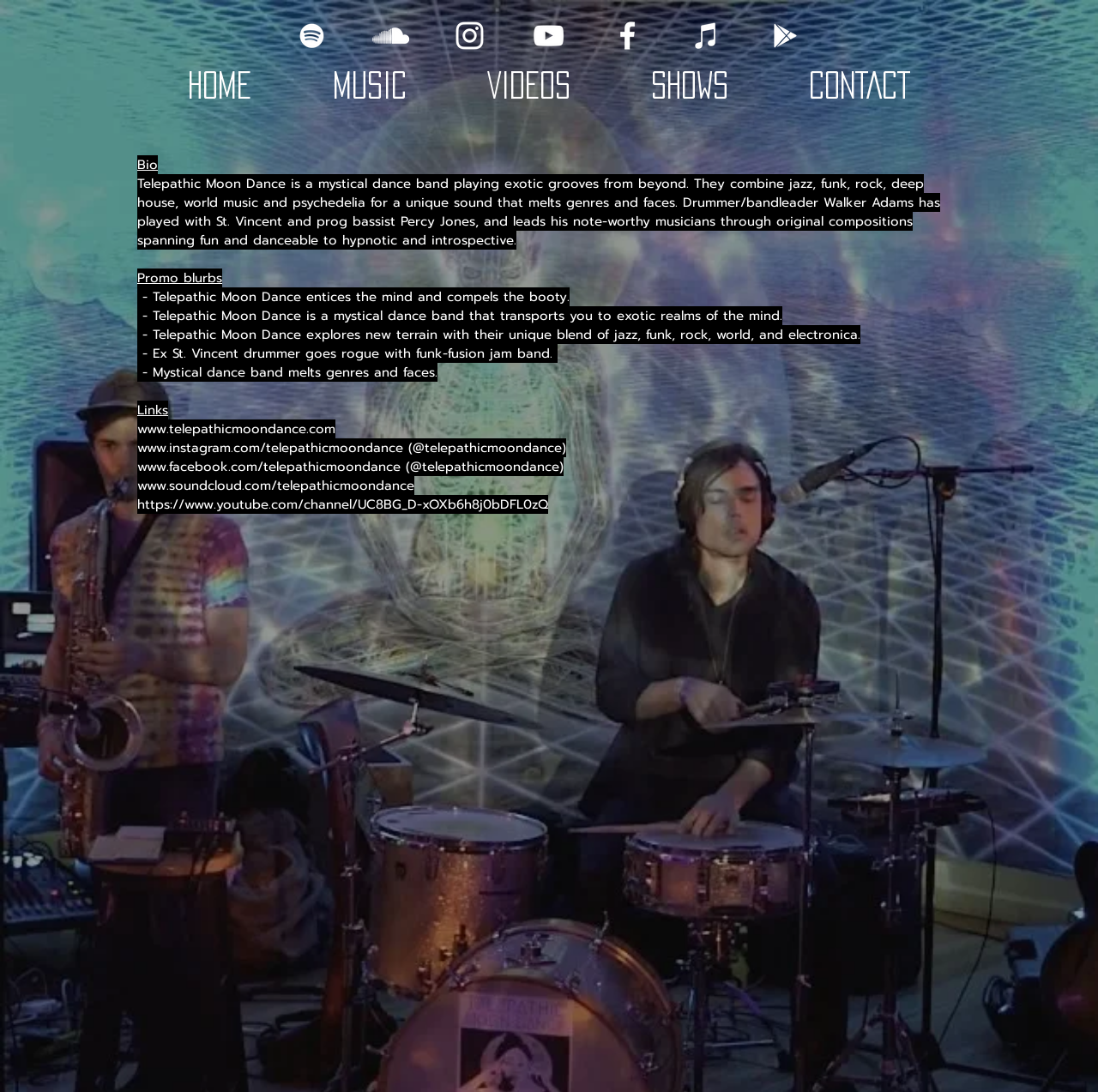Provide the bounding box coordinates for the specified HTML element described in this description: "aria-label="Google Play"". The coordinates should be four float numbers ranging from 0 to 1, in the format [left, top, right, bottom].

[0.698, 0.016, 0.732, 0.049]